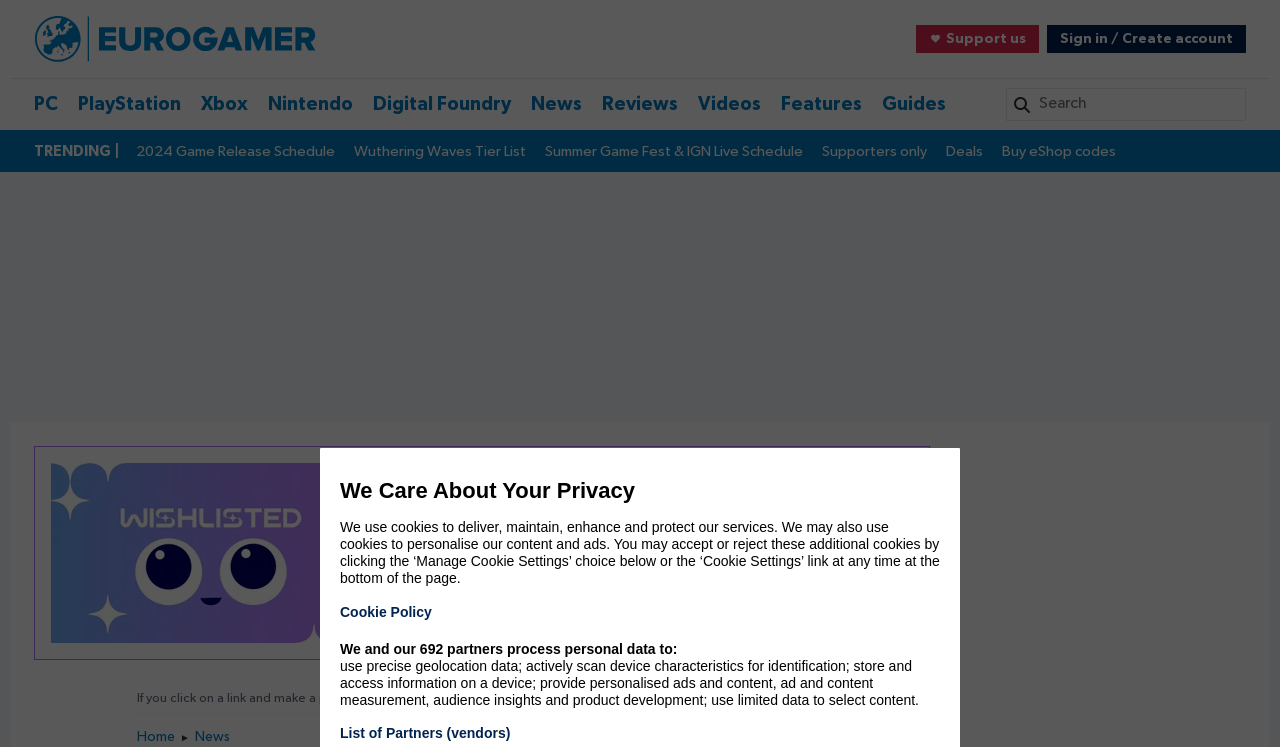Find the bounding box coordinates for the element that must be clicked to complete the instruction: "Check the editorial policy". The coordinates should be four float numbers between 0 and 1, indicated as [left, top, right, bottom].

[0.461, 0.926, 0.571, 0.944]